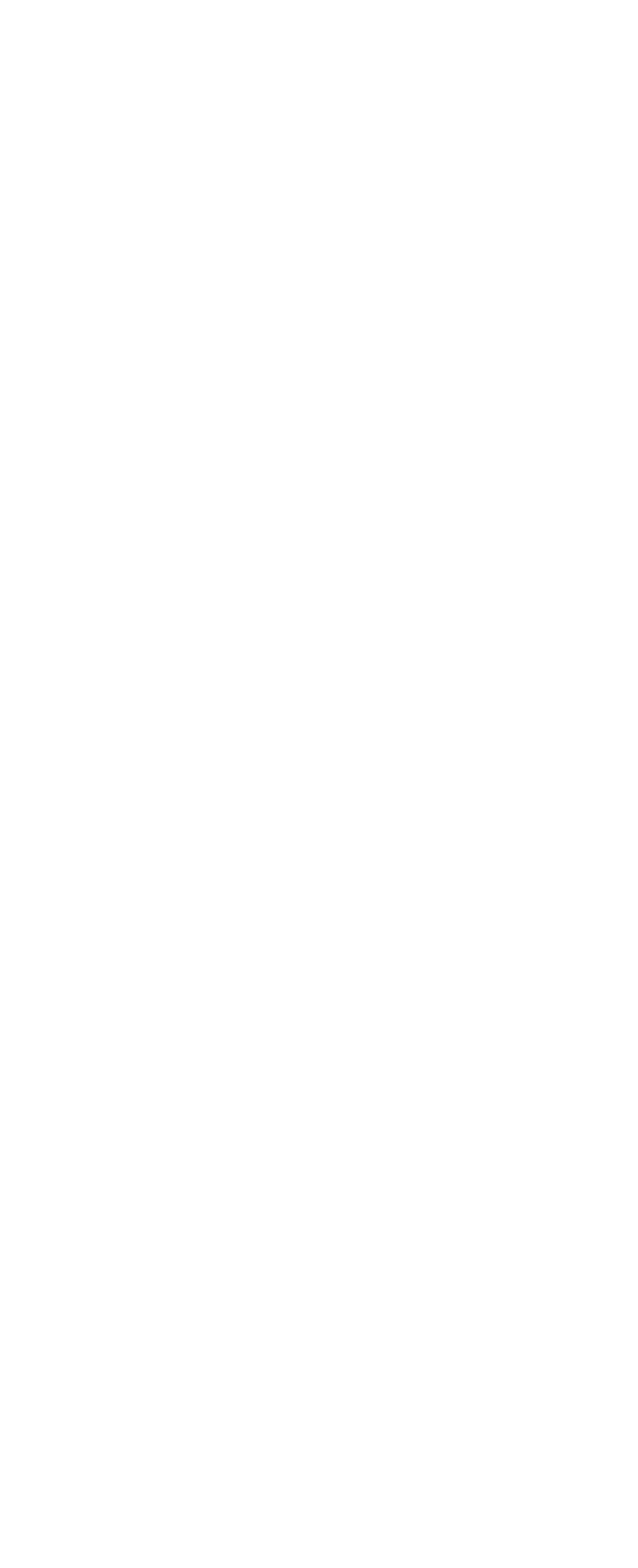From the webpage screenshot, predict the bounding box coordinates (top-left x, top-left y, bottom-right x, bottom-right y) for the UI element described here: parent_node: Comment * name="comment"

[0.044, 0.272, 0.956, 0.473]